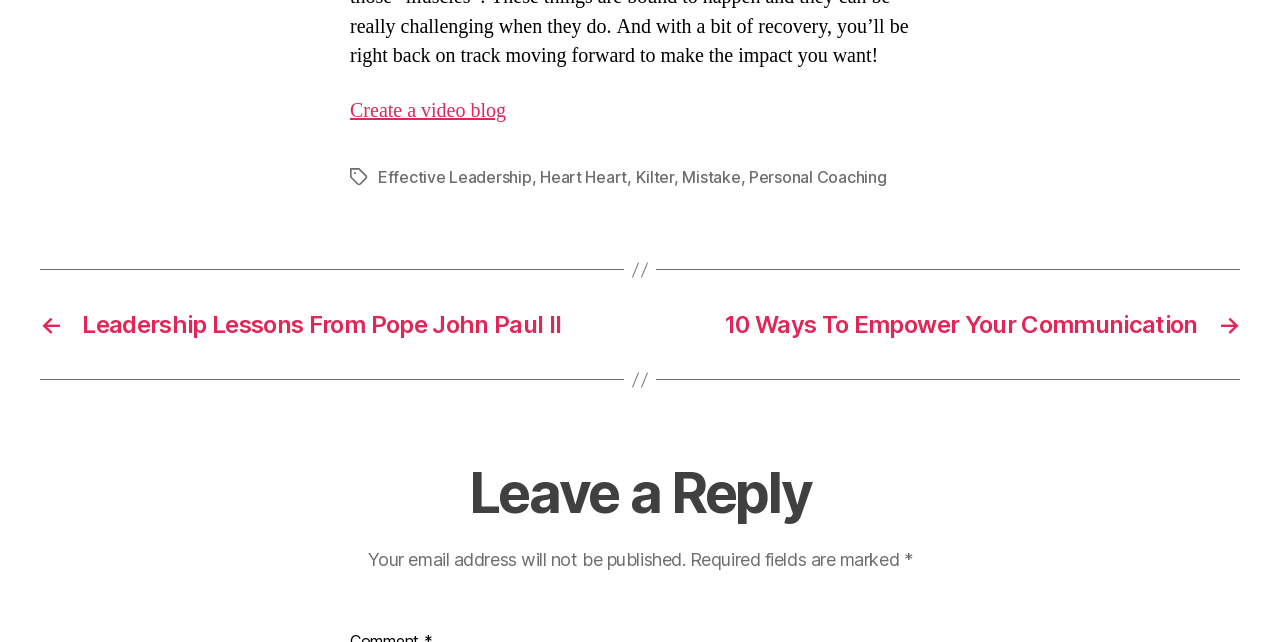Can you specify the bounding box coordinates for the region that should be clicked to fulfill this instruction: "Create a video blog".

[0.273, 0.152, 0.395, 0.191]